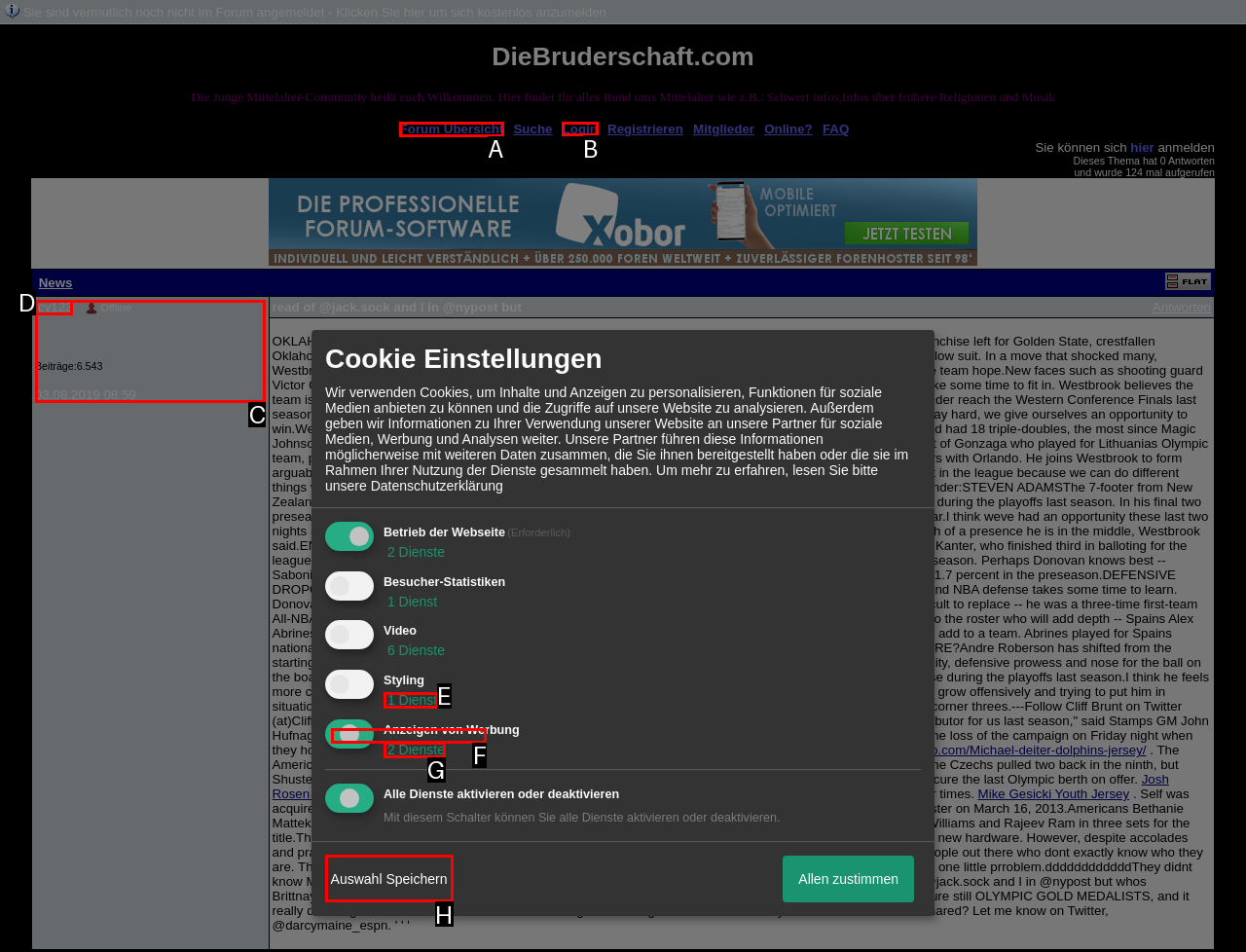Indicate which UI element needs to be clicked to fulfill the task: Click on the 'Login' link
Answer with the letter of the chosen option from the available choices directly.

B